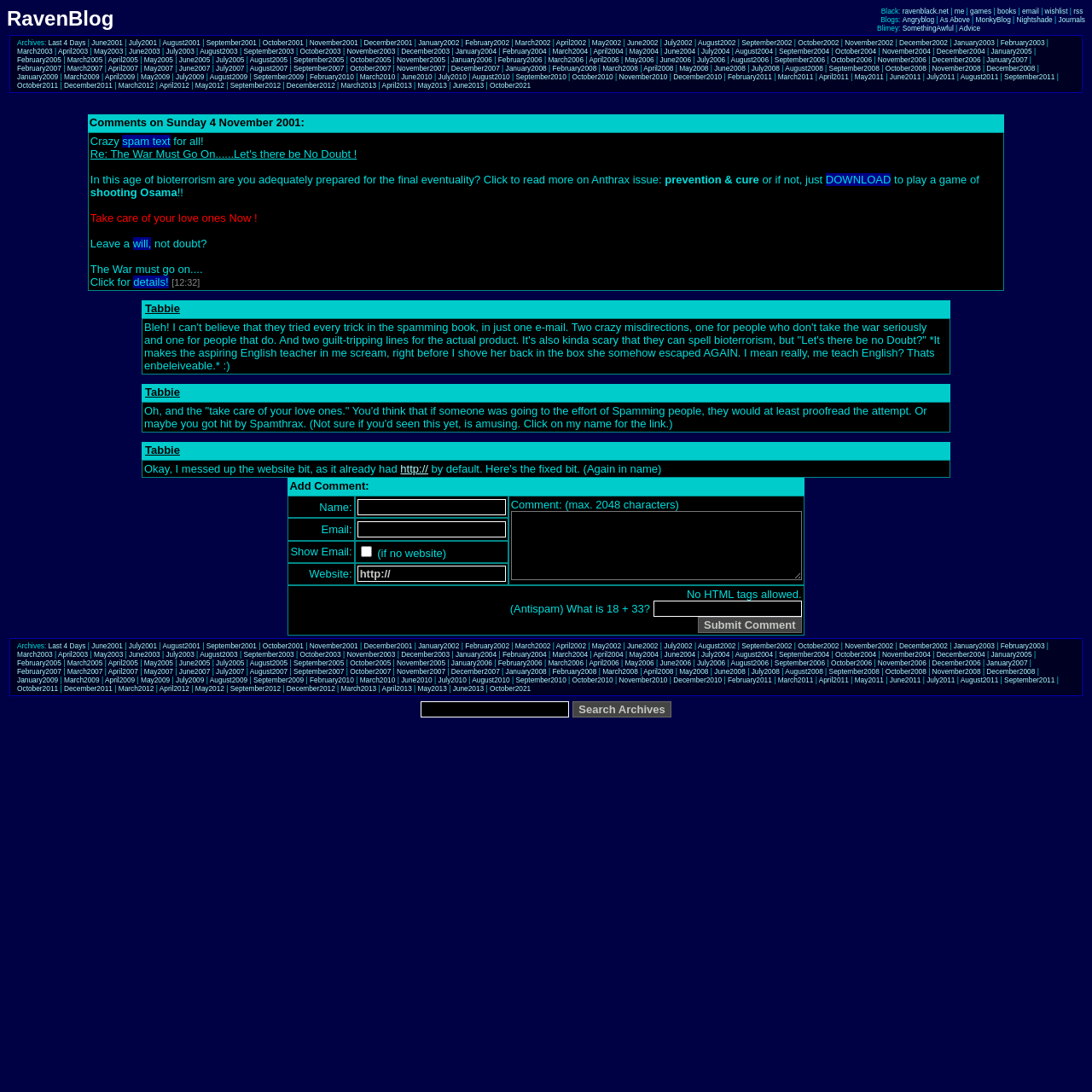Please determine the bounding box coordinates of the clickable area required to carry out the following instruction: "check out SomethingAwful". The coordinates must be four float numbers between 0 and 1, represented as [left, top, right, bottom].

[0.826, 0.022, 0.873, 0.03]